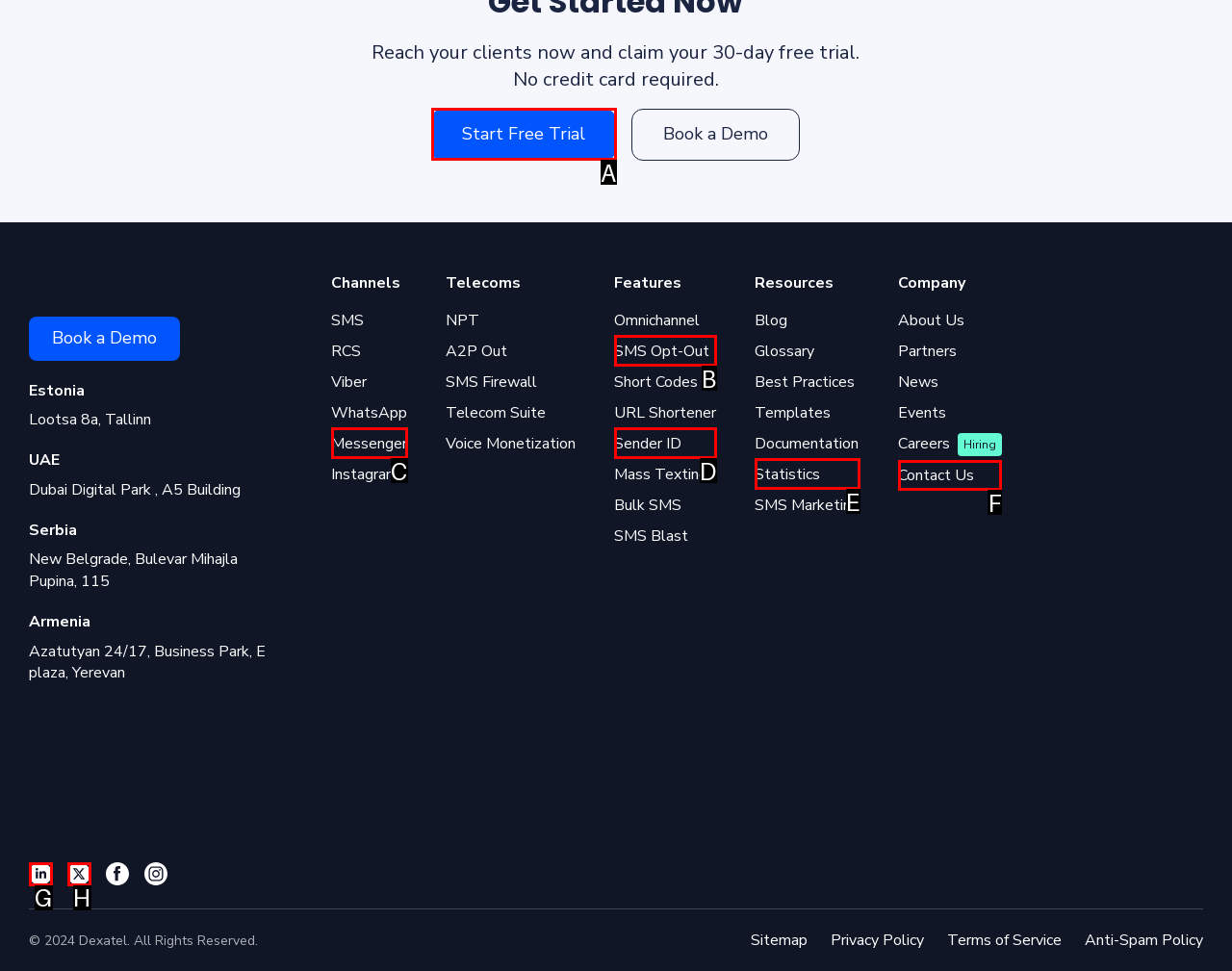Which option should be clicked to execute the following task: Contact Us? Respond with the letter of the selected option.

F